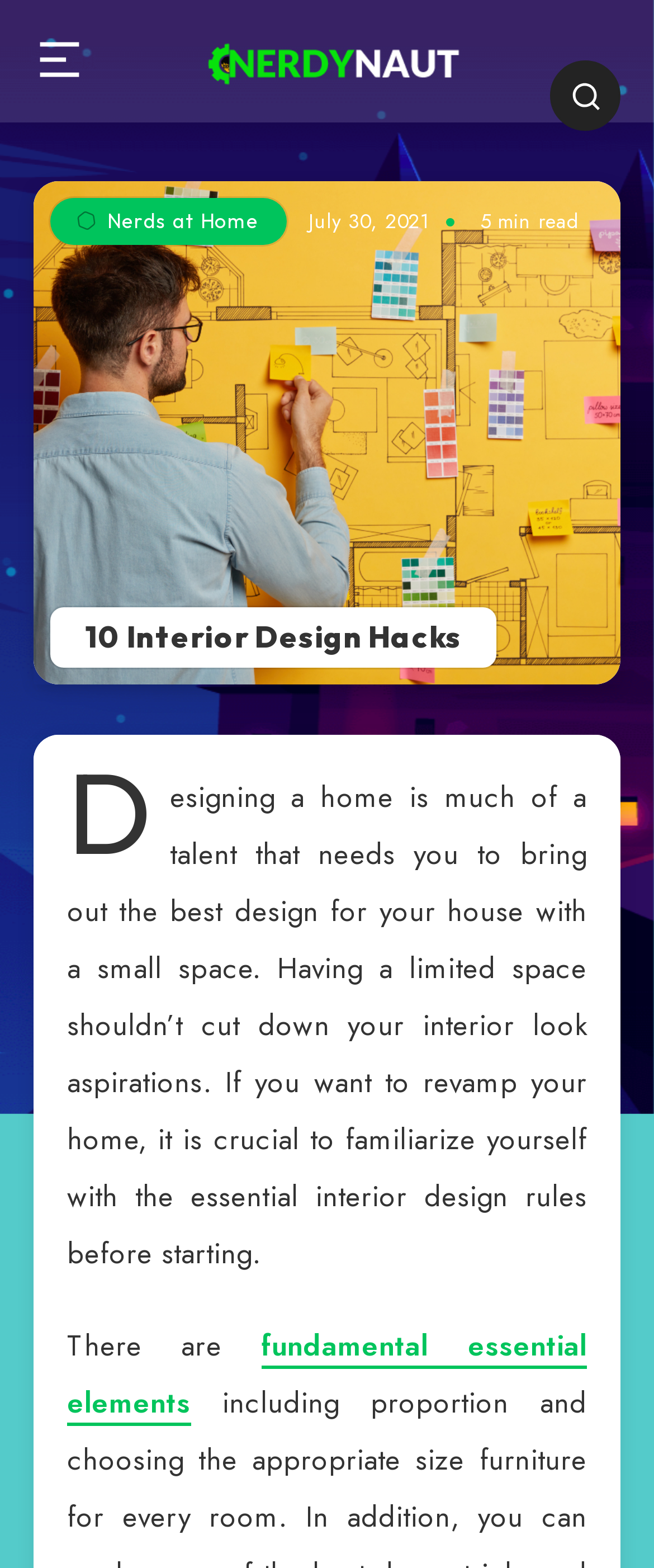Extract the bounding box of the UI element described as: "aria-label="Search"".

[0.841, 0.039, 0.949, 0.083]